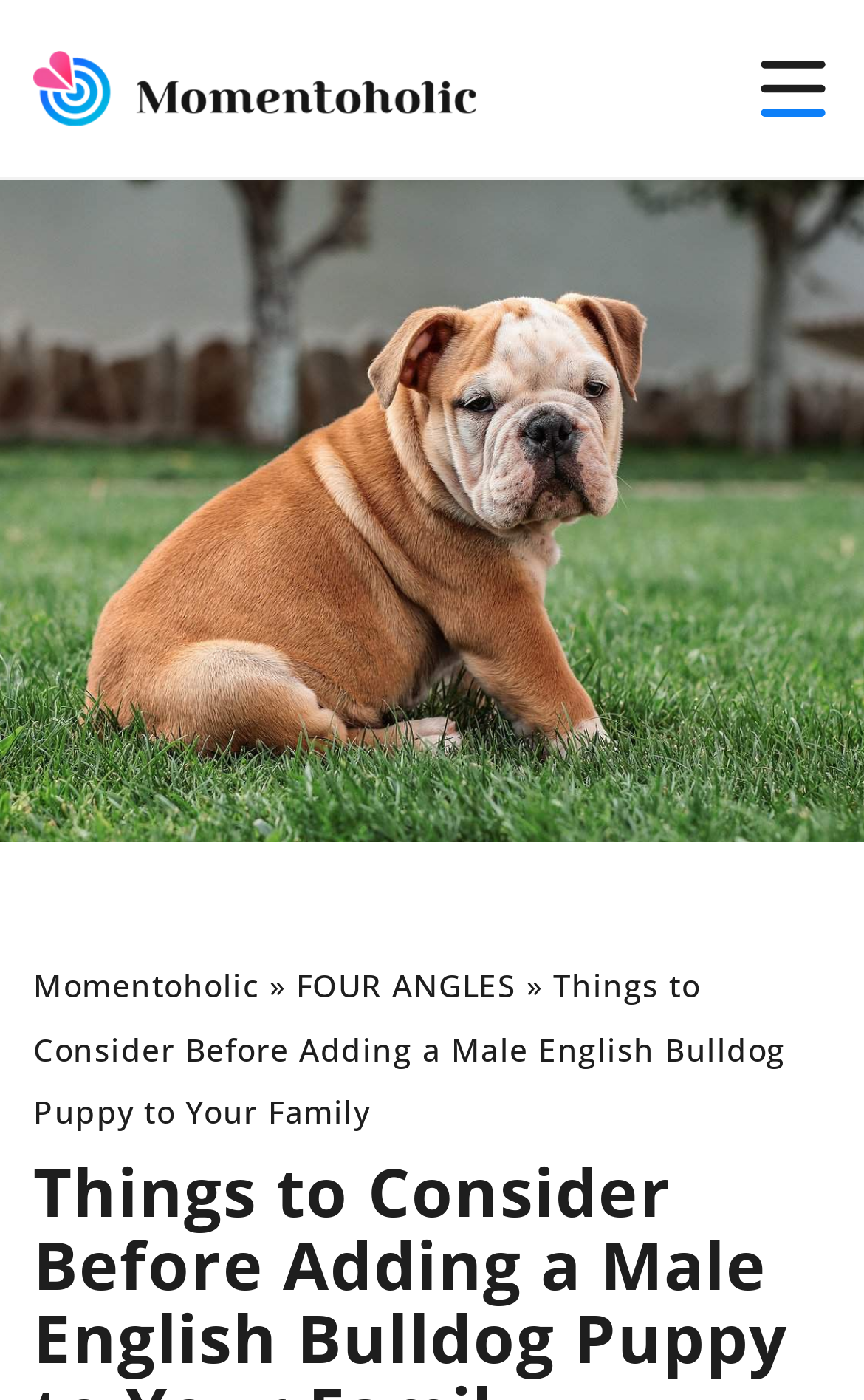Locate and extract the text of the main heading on the webpage.

Things to Consider Before Adding a Male English Bulldog Puppy to Your Family